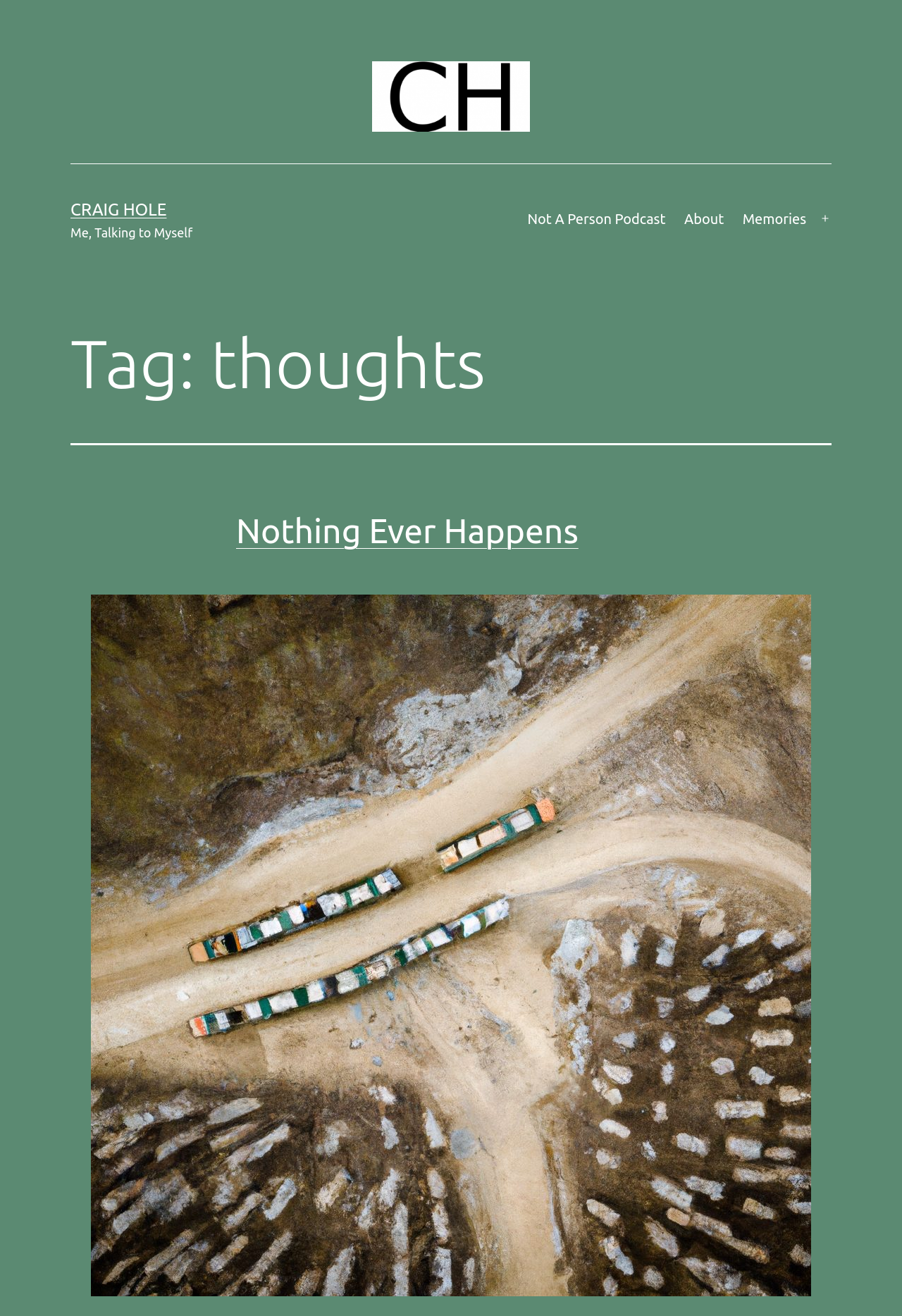Examine the image and give a thorough answer to the following question:
How many menu items are there in the primary menu?

The primary menu is located on the top-right corner of the webpage, and it contains three menu items: 'Not A Person Podcast', 'About', and 'Memories'.